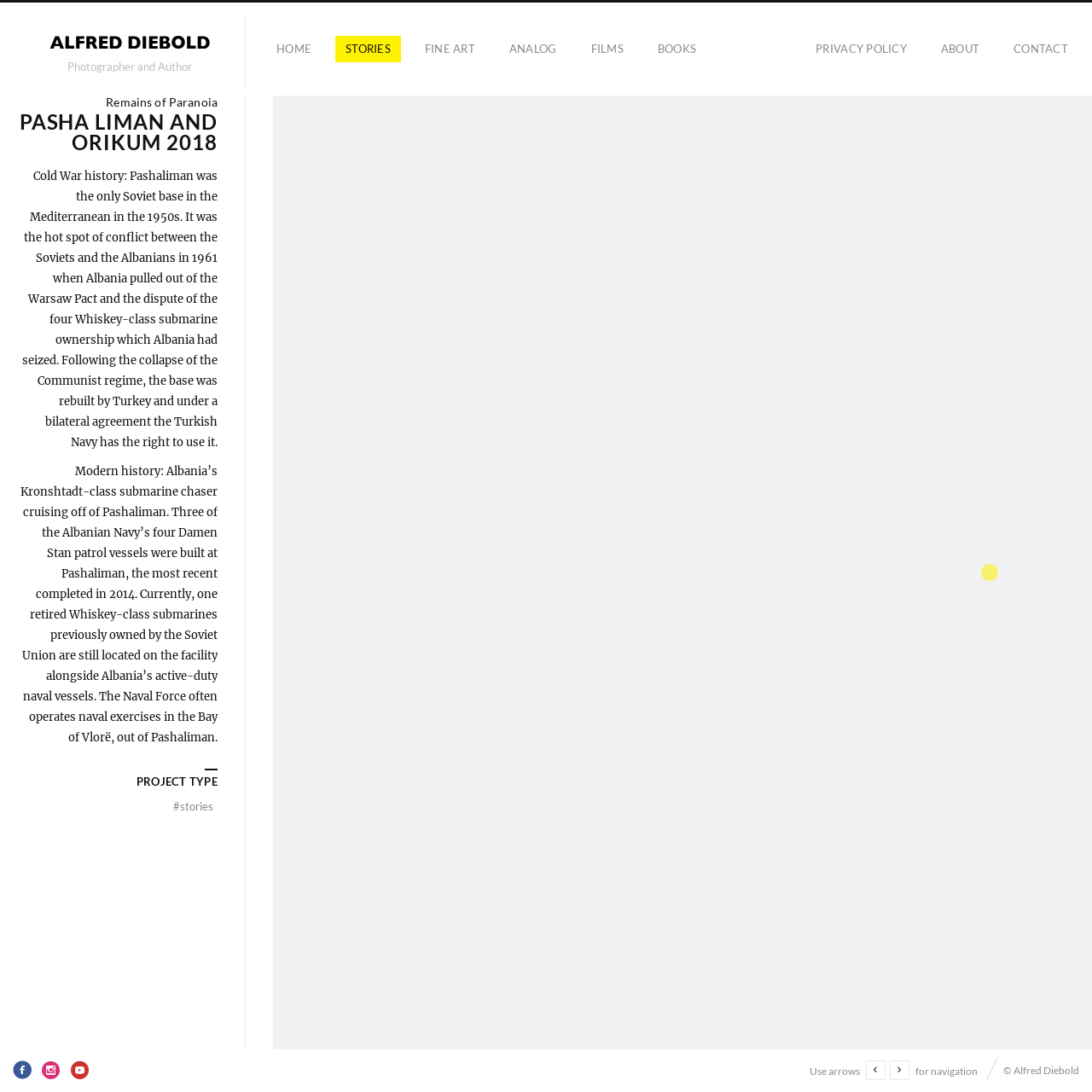Determine the bounding box coordinates of the region that needs to be clicked to achieve the task: "go to contact page".

[0.919, 0.032, 0.988, 0.057]